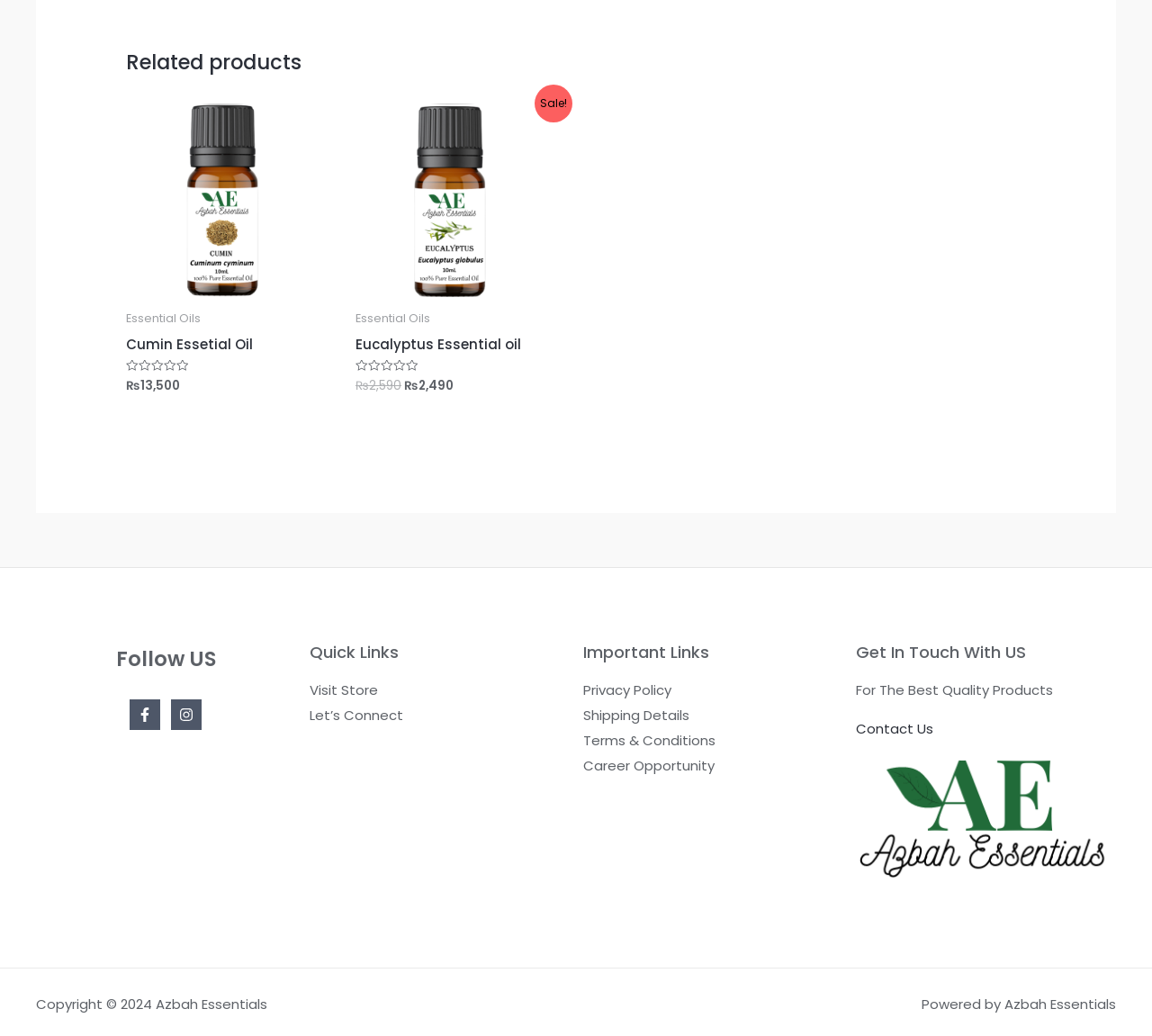What is the current price of Cumin Essential Oil?
Based on the screenshot, answer the question with a single word or phrase.

₨13,500